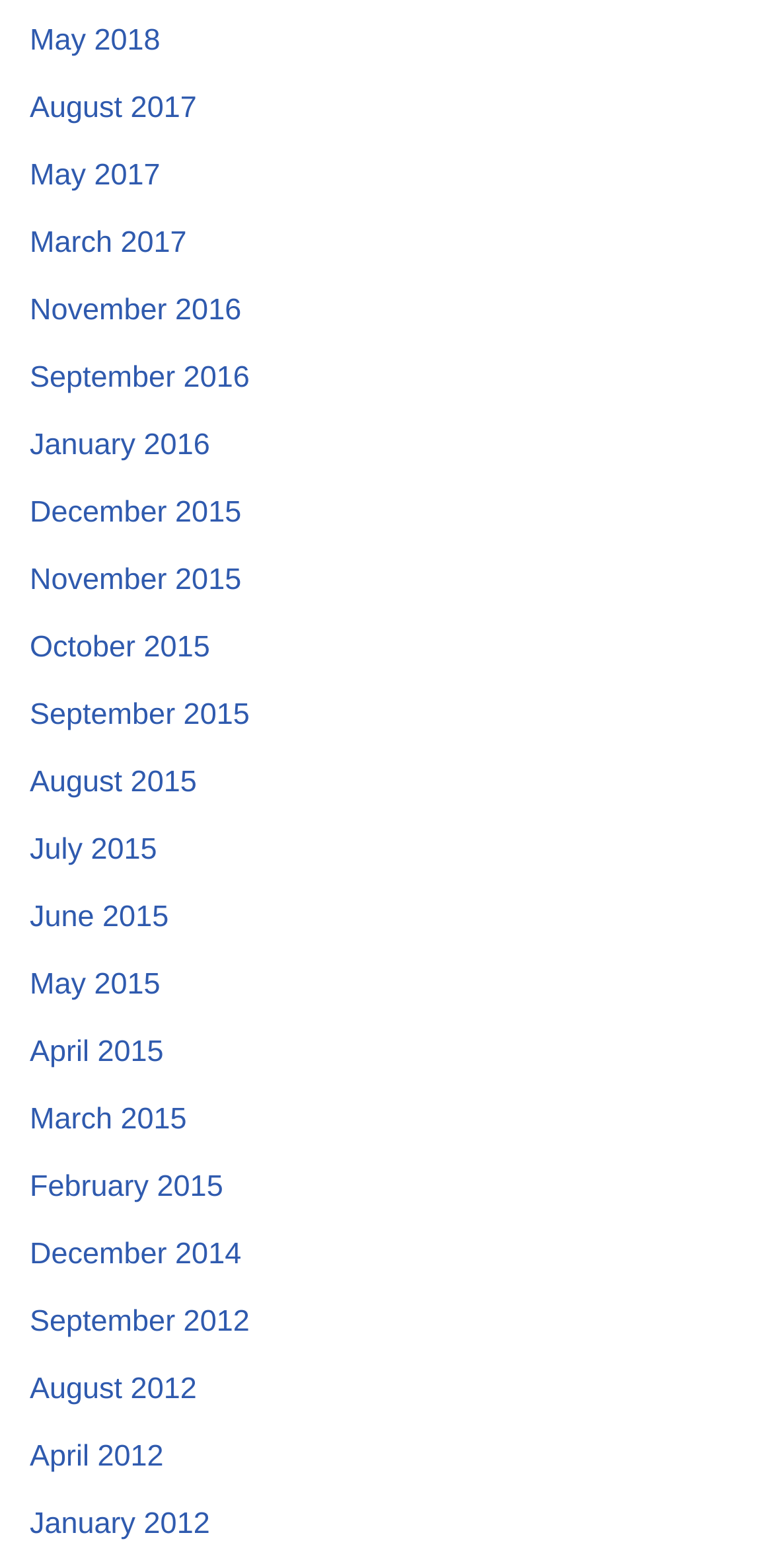Locate the bounding box coordinates of the clickable region necessary to complete the following instruction: "view January 2012". Provide the coordinates in the format of four float numbers between 0 and 1, i.e., [left, top, right, bottom].

[0.038, 0.961, 0.272, 0.982]